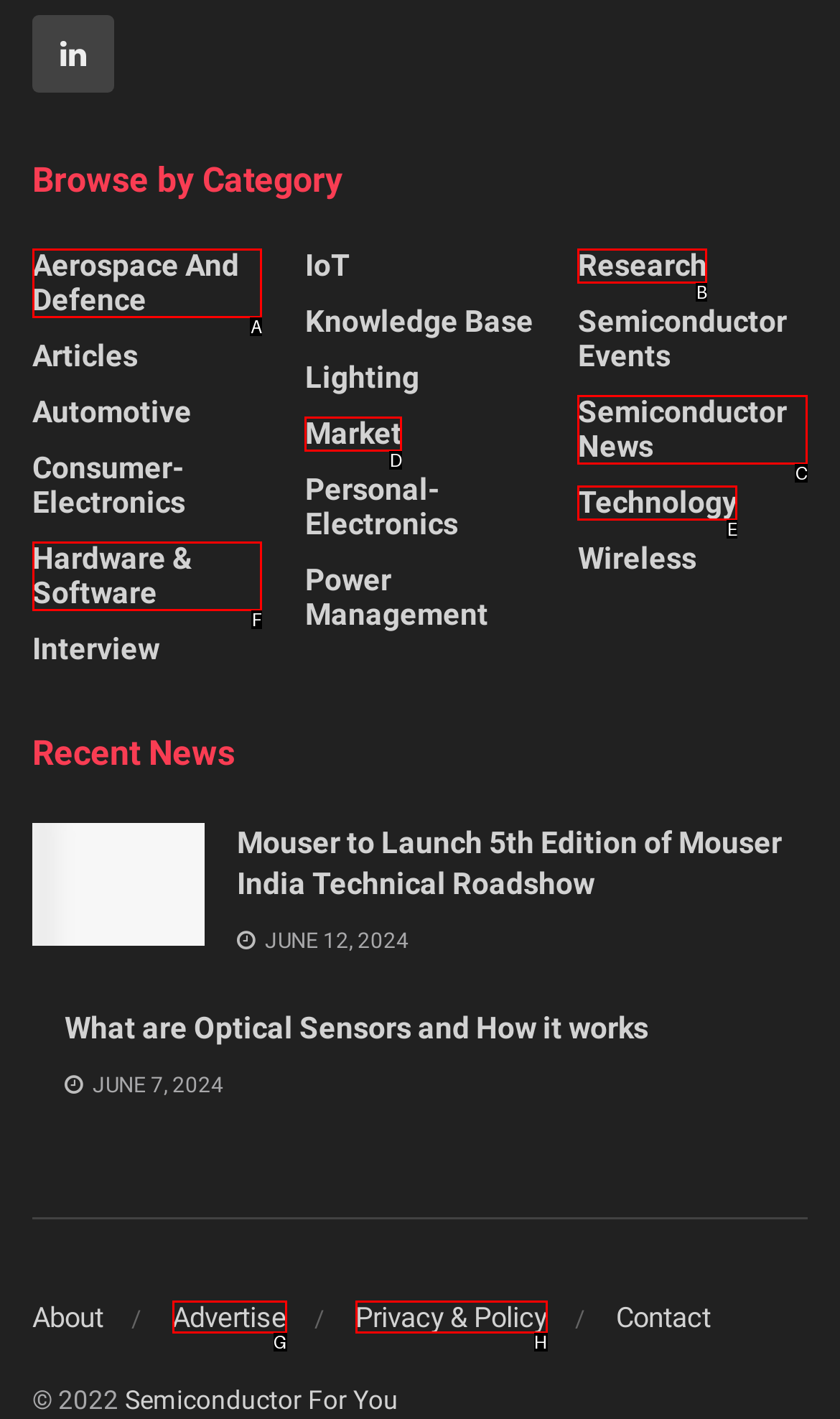Identify the UI element that best fits the description: Hardware & Software
Respond with the letter representing the correct option.

F